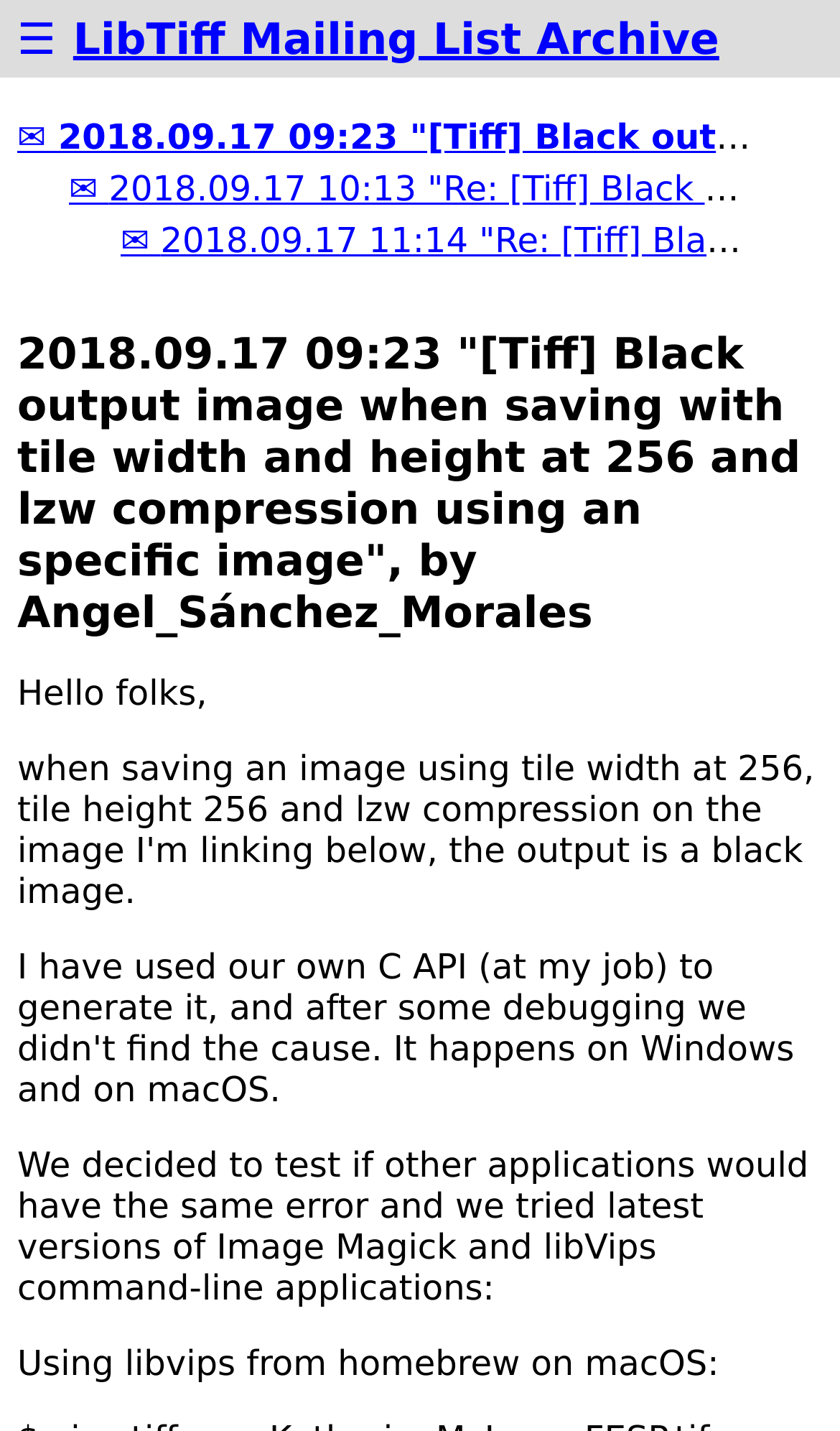What platform was used to test libvips? Based on the screenshot, please respond with a single word or phrase.

macOS